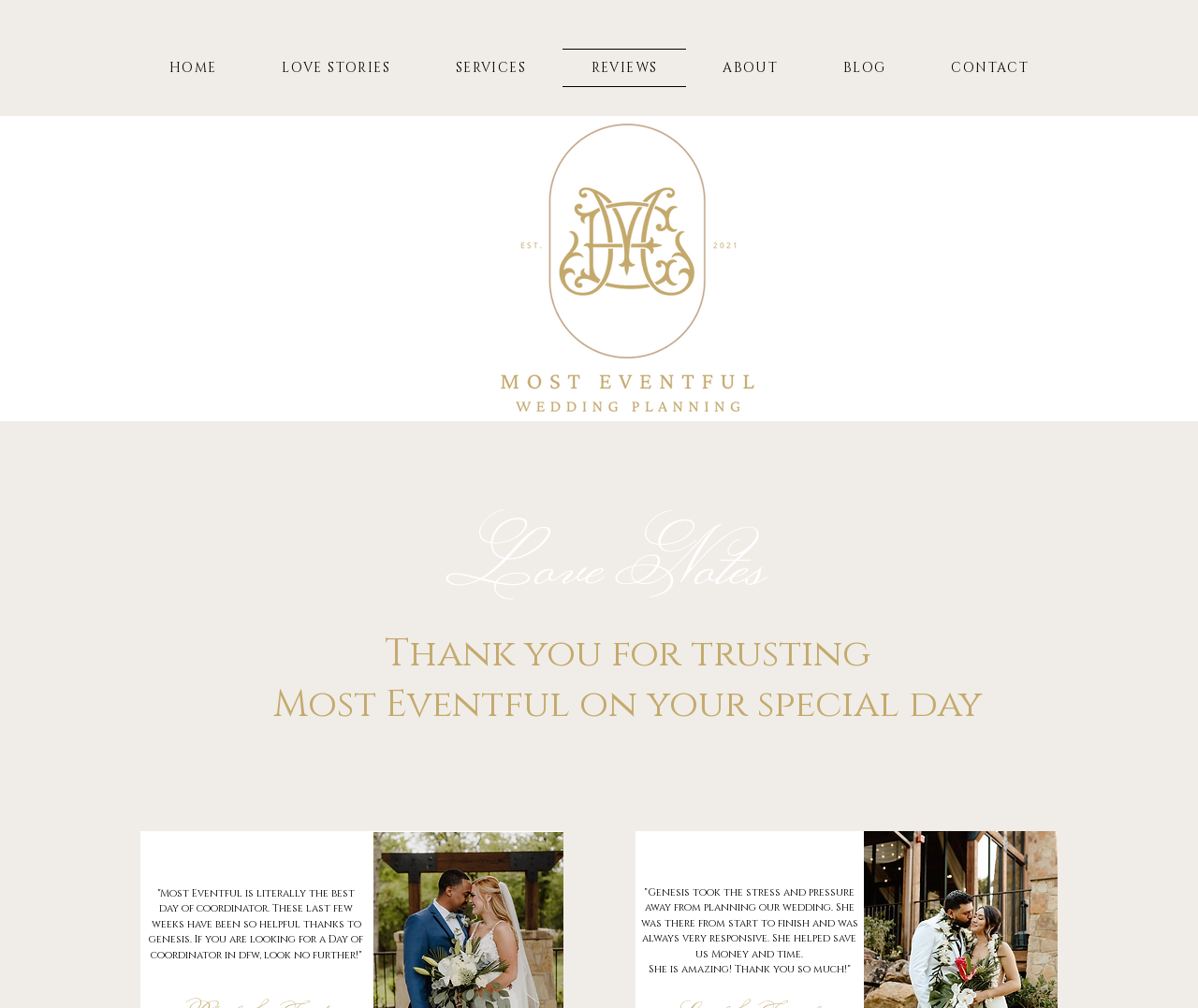What is the image above the headings?
Look at the image and respond with a one-word or short-phrase answer.

4.png